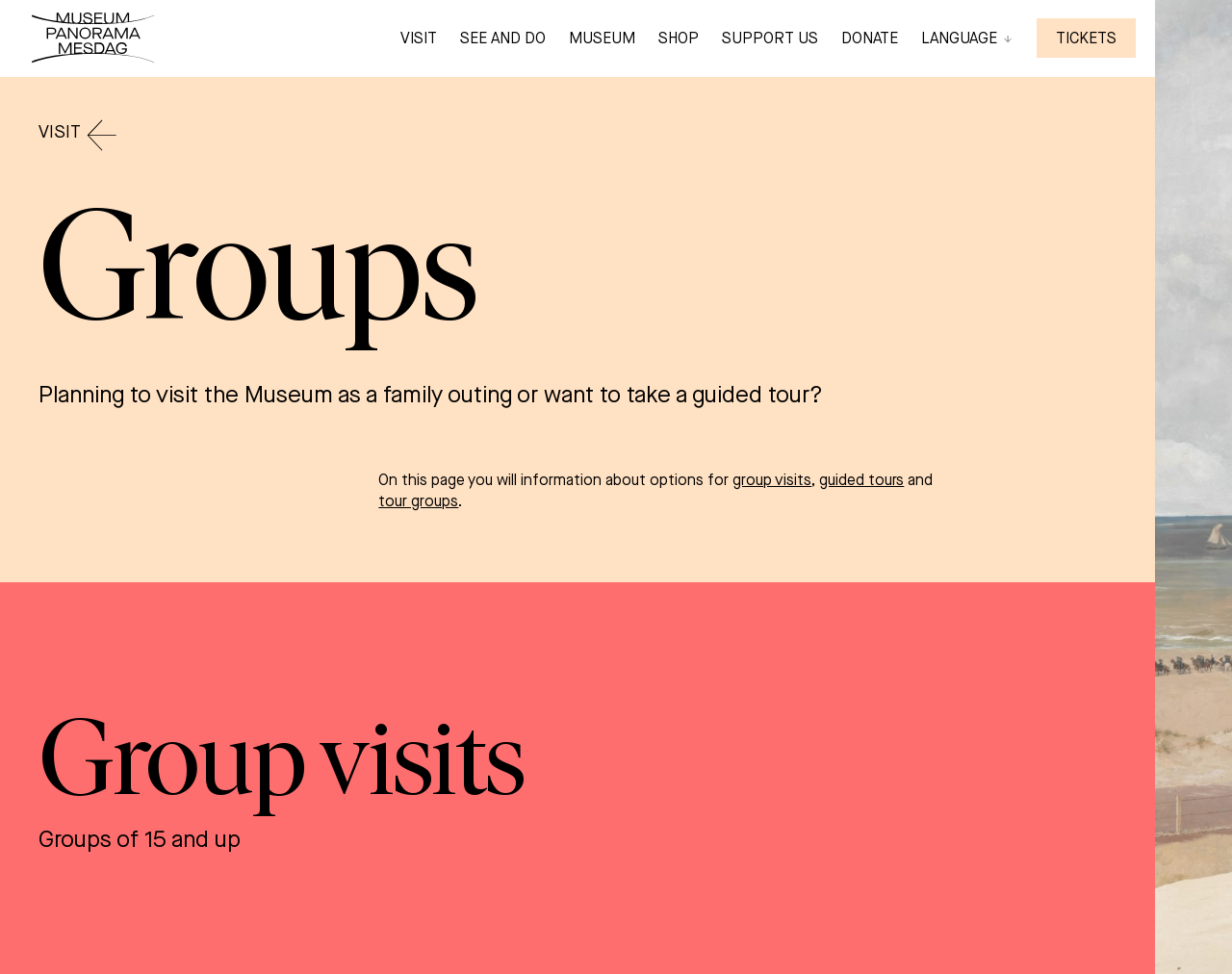Please identify the bounding box coordinates of the clickable element to fulfill the following instruction: "Click tour groups". The coordinates should be four float numbers between 0 and 1, i.e., [left, top, right, bottom].

[0.307, 0.504, 0.372, 0.525]